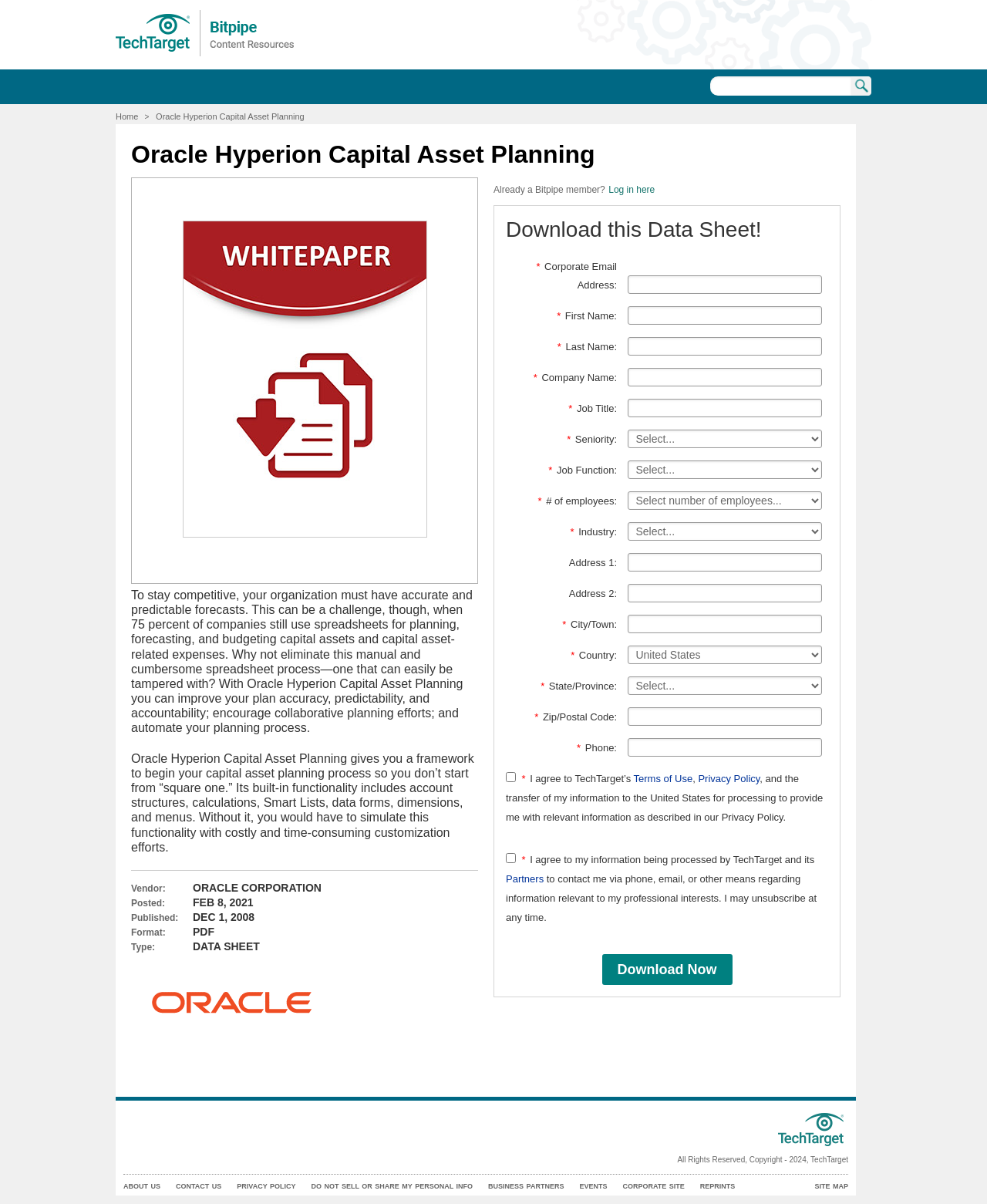Can you extract the primary headline text from the webpage?

Oracle Hyperion Capital Asset Planning